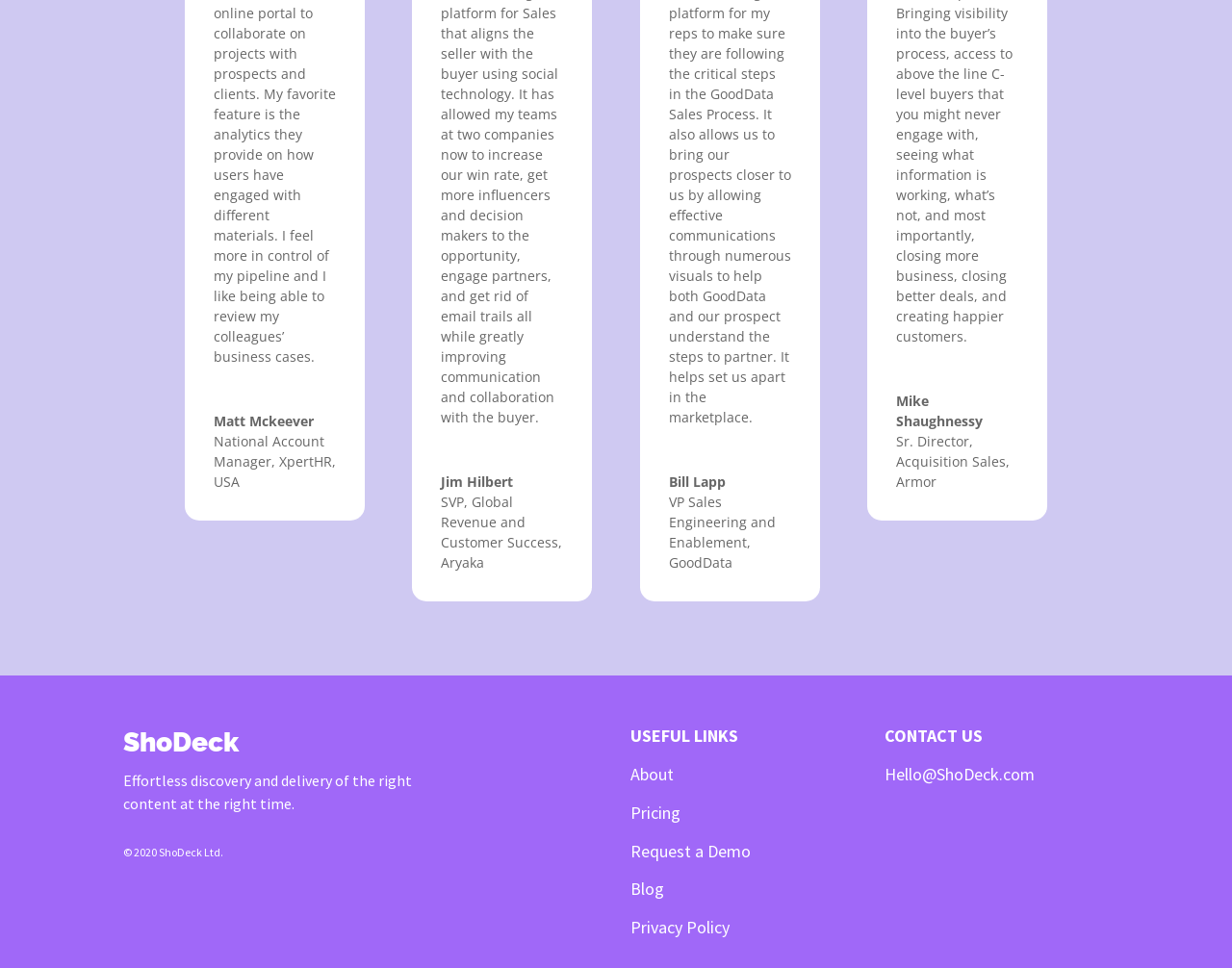Provide the bounding box coordinates for the specified HTML element described in this description: "Previous Light-hearted Dance Weekends". The coordinates should be four float numbers ranging from 0 to 1, in the format [left, top, right, bottom].

None